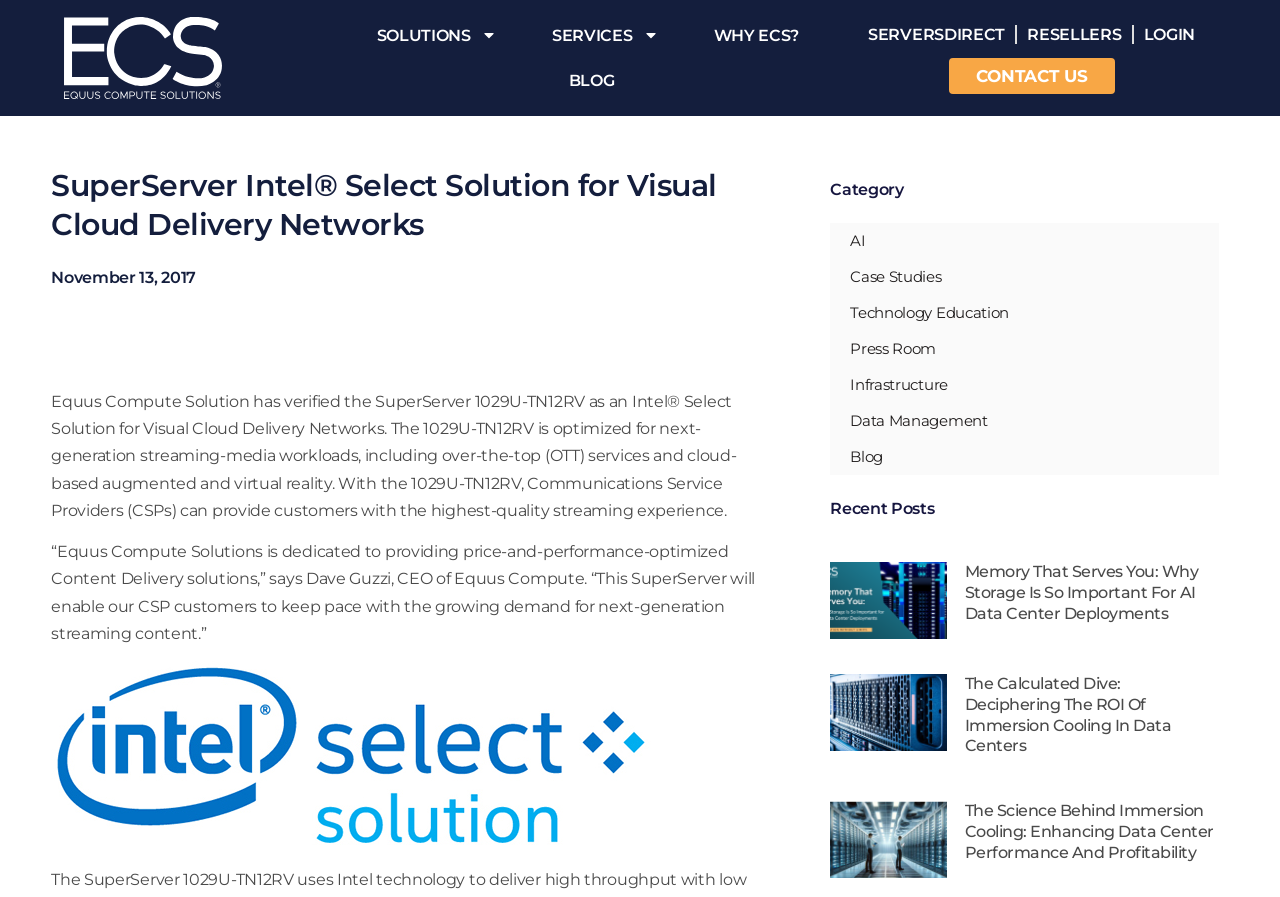Please answer the following question as detailed as possible based on the image: 
How many categories are listed?

I found the answer by counting the number of link elements under the heading 'Category' which are 'AI', 'Case Studies', 'Technology Education', 'Press Room', 'Infrastructure', 'Data Management', and 'Blog'.